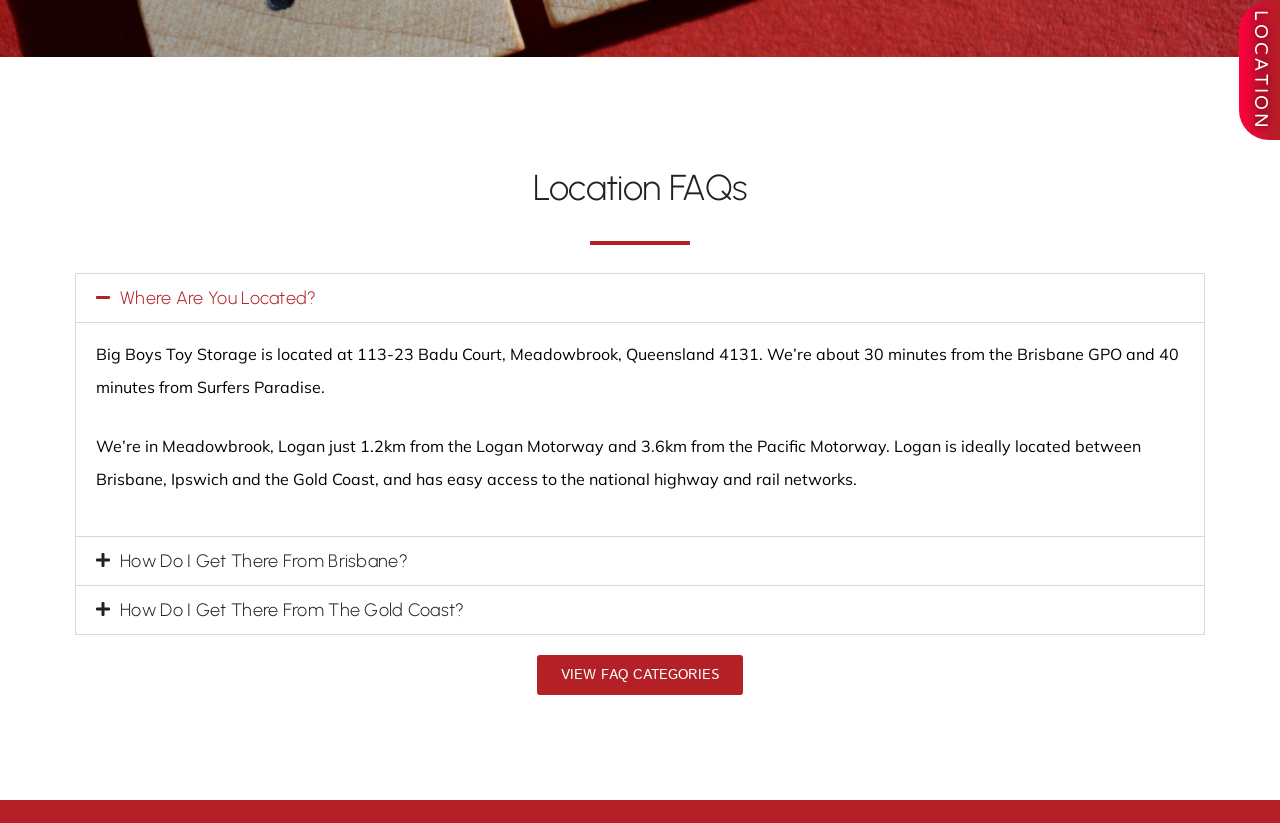Bounding box coordinates are given in the format (top-left x, top-left y, bottom-right x, bottom-right y). All values should be floating point numbers between 0 and 1. Provide the bounding box coordinate for the UI element described as: Sivertson Gallery, Grand Marais MN

None